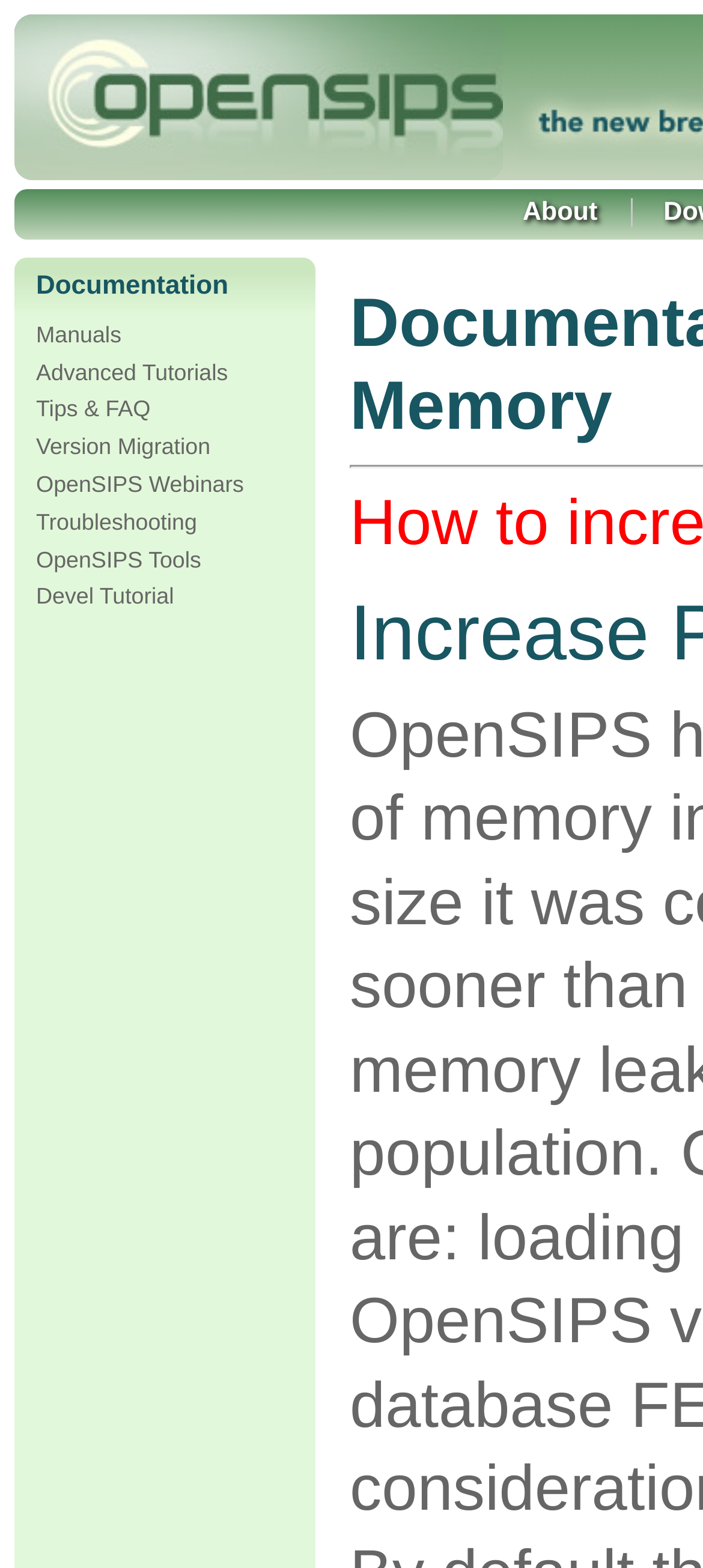Please provide a one-word or short phrase answer to the question:
What is the logo of the website?

openSIPS